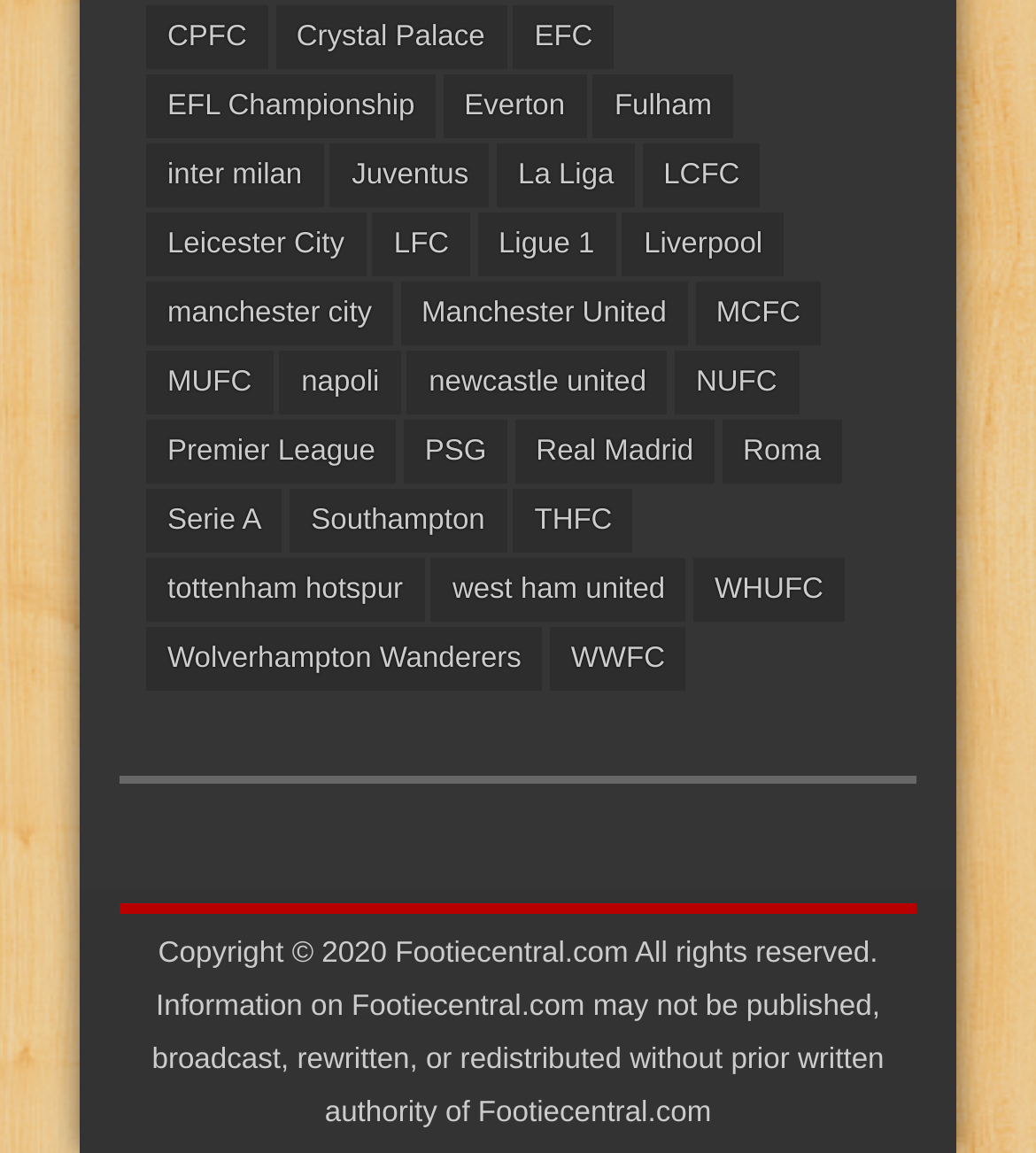Provide the bounding box coordinates for the UI element described in this sentence: "UEFA Nations League". The coordinates should be four float values between 0 and 1, i.e., [left, top, right, bottom].

[0.141, 0.039, 0.469, 0.074]